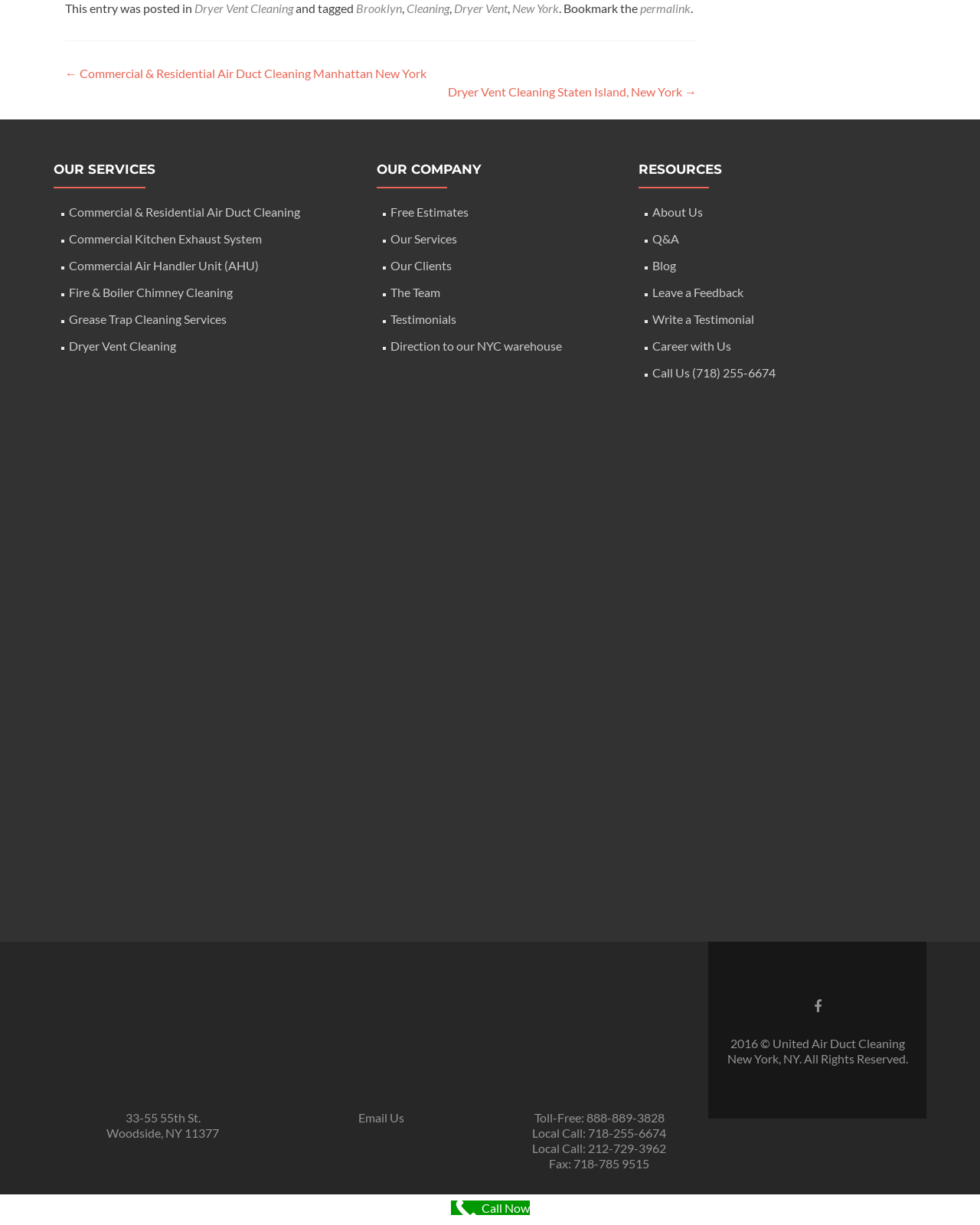Please look at the image and answer the question with a detailed explanation: What is the company's address?

I found the company's address by looking at the bottom of the webpage, where the contact information is typically located. The address is written in two lines: '33-55 55th St.' and 'Woodside, NY 11377'.